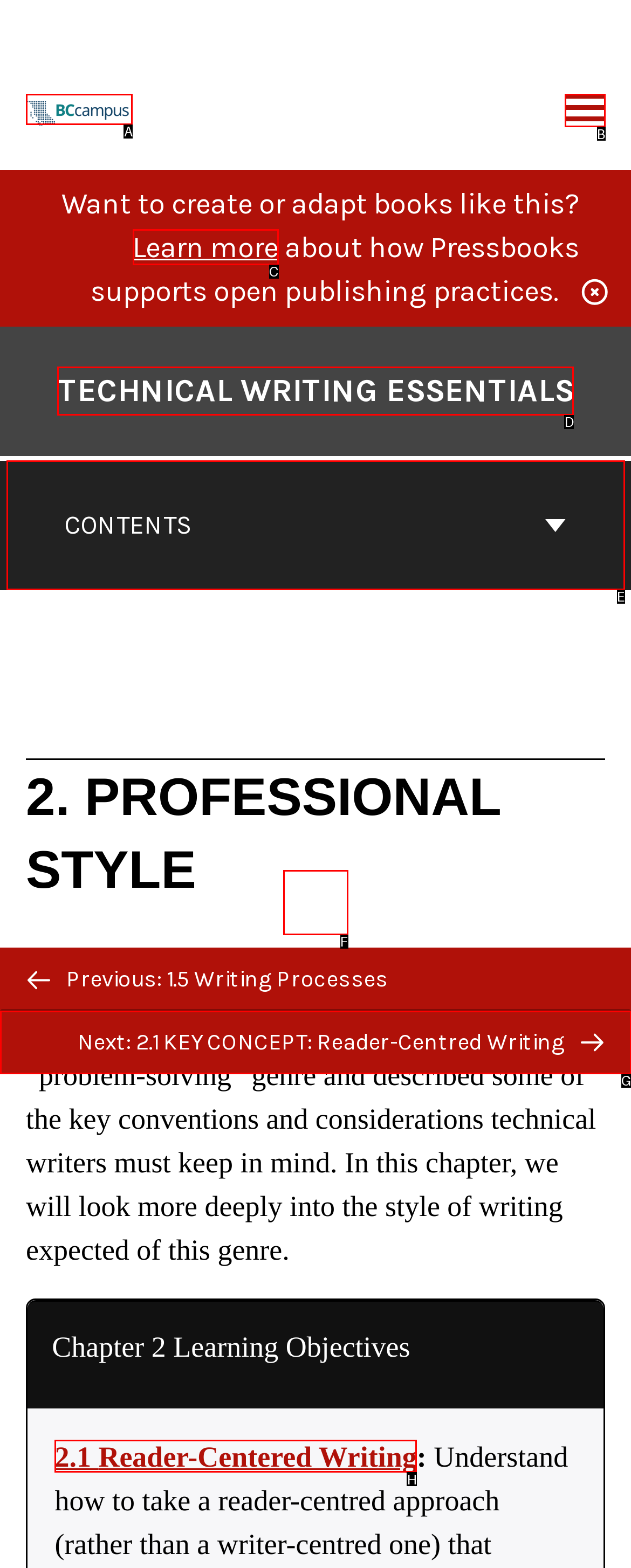Select the appropriate HTML element to click on to finish the task: Toggle the menu.
Answer with the letter corresponding to the selected option.

B